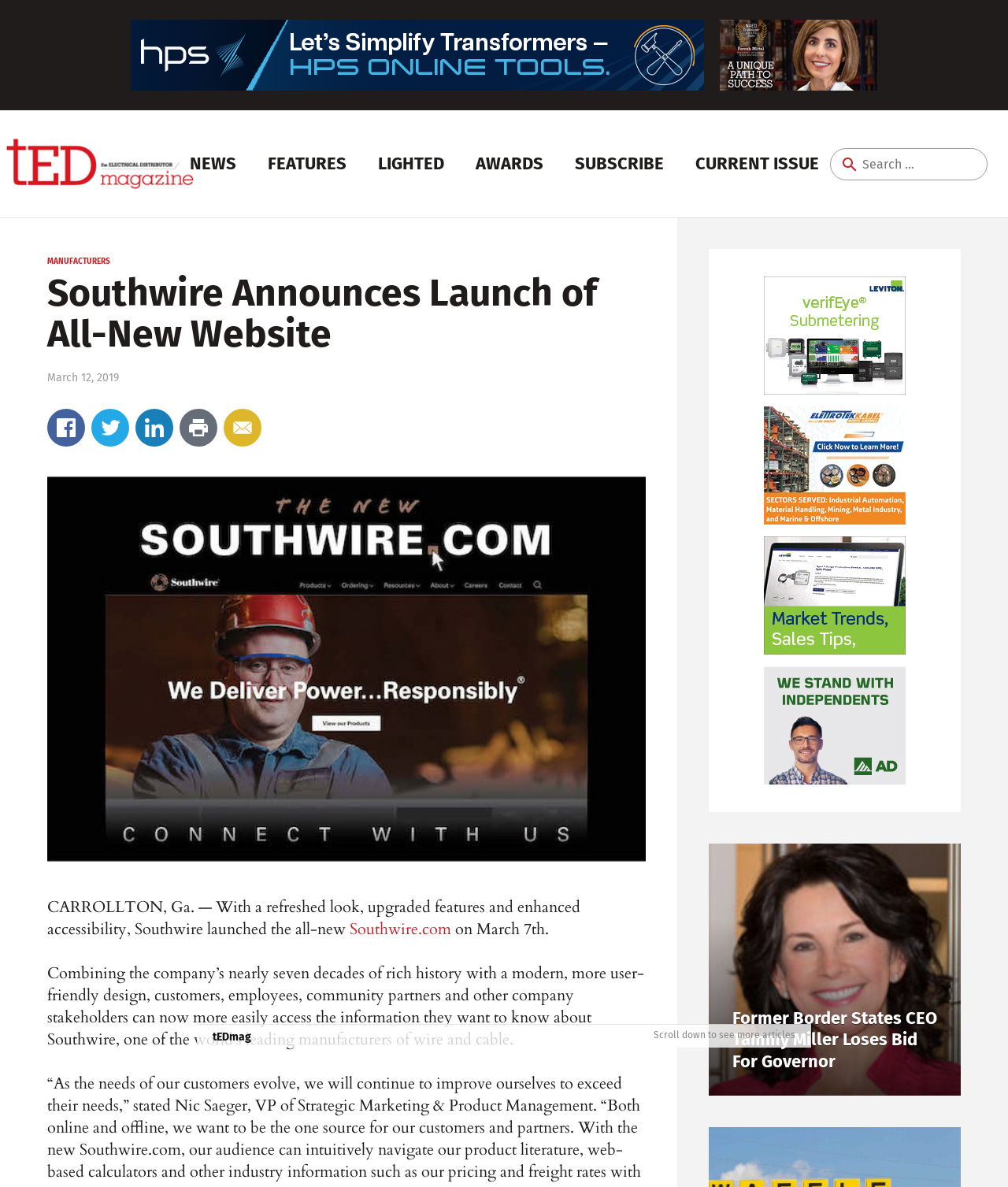Determine the bounding box coordinates of the element's region needed to click to follow the instruction: "Check out the CURRENT ISSUE". Provide these coordinates as four float numbers between 0 and 1, formatted as [left, top, right, bottom].

[0.686, 0.125, 0.817, 0.151]